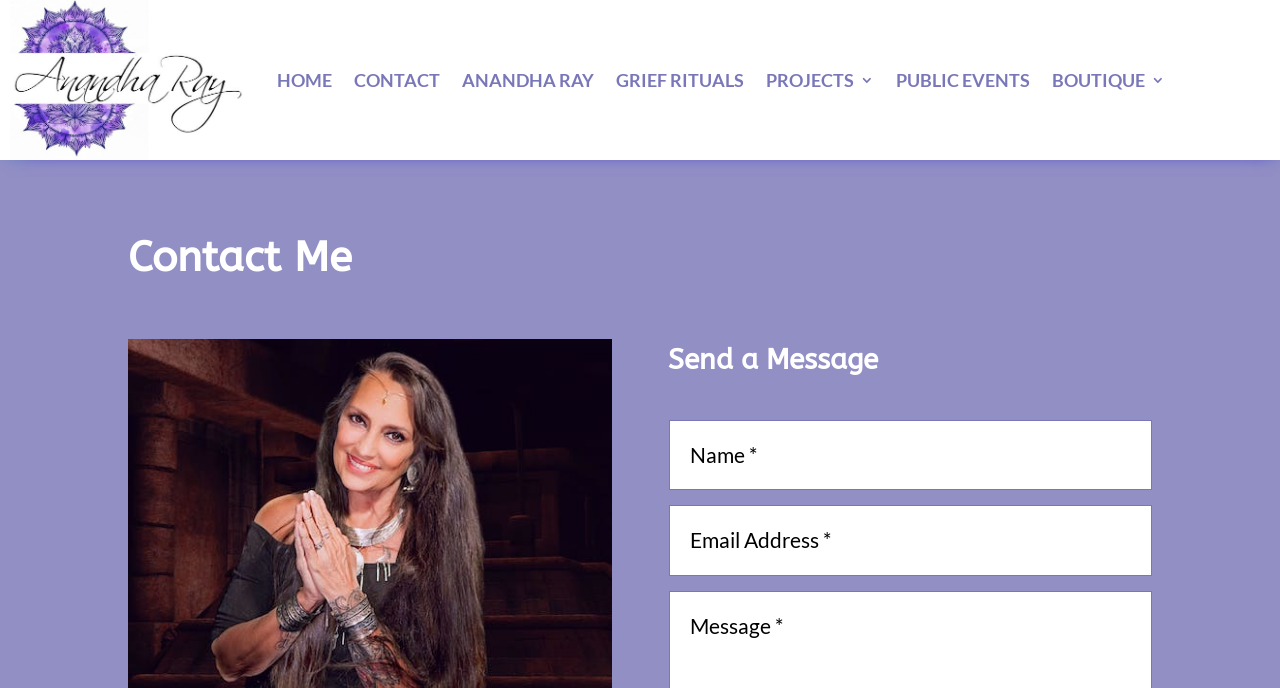Construct a comprehensive description capturing every detail on the webpage.

The webpage is a contact page for Anandha Ray. At the top left, there is a link and an image, both labeled "Anandha Ray", which likely serve as a logo or profile picture. 

To the right of the logo, there is a navigation menu consisting of six links: "HOME", "CONTACT", "ANANDHA RAY", "GRIEF RITUALS", "PROJECTS 3", and "PUBLIC EVENTS", followed by "BOUTIQUE 3". 

Below the navigation menu, there is a heading "Contact Me" centered on the page. Underneath this heading, there is a section for sending a message, indicated by the heading "Send a Message". This section contains two required text boxes, likely for the user's name and message.